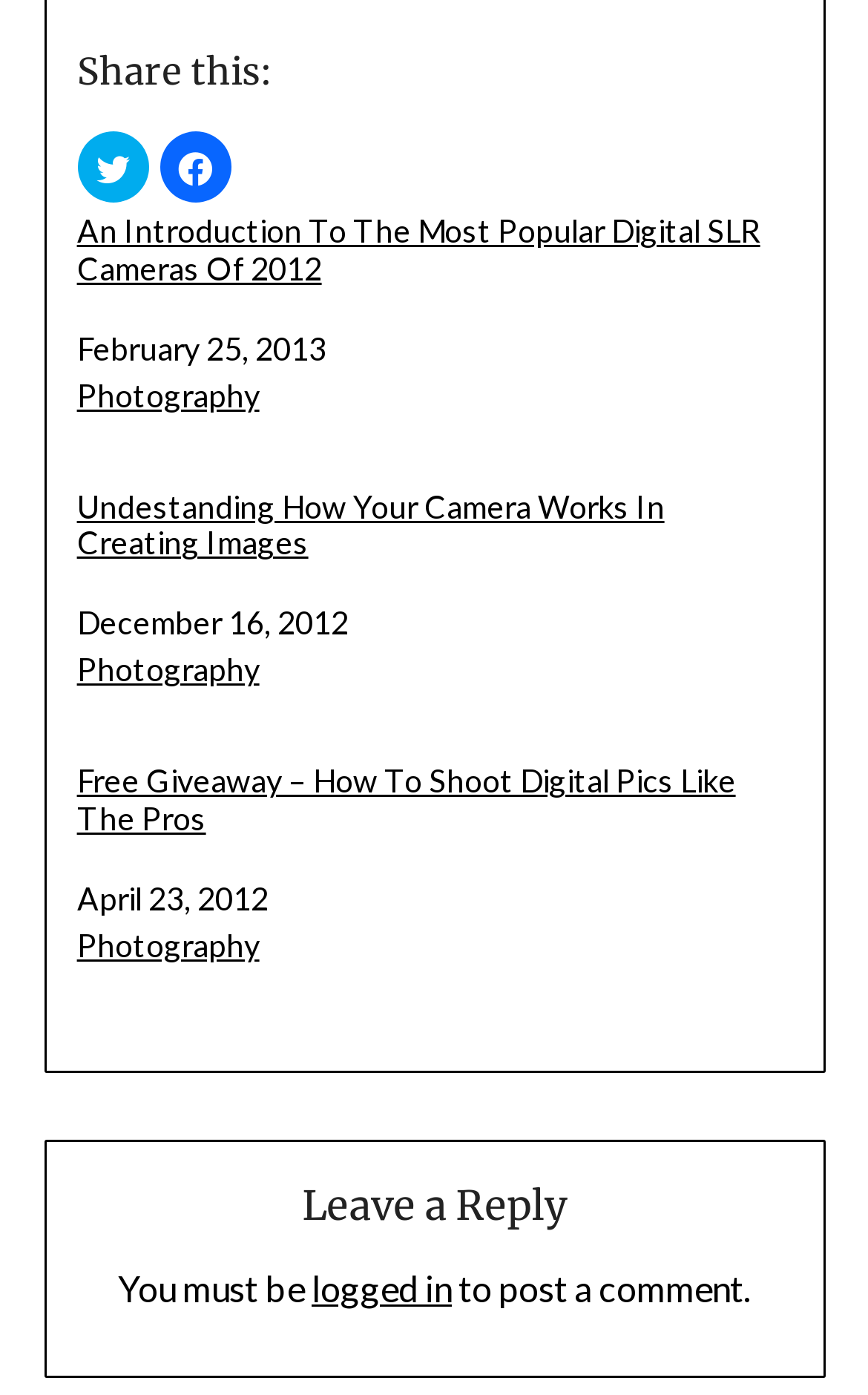Indicate the bounding box coordinates of the element that needs to be clicked to satisfy the following instruction: "Log in to post a comment". The coordinates should be four float numbers between 0 and 1, i.e., [left, top, right, bottom].

[0.359, 0.908, 0.521, 0.939]